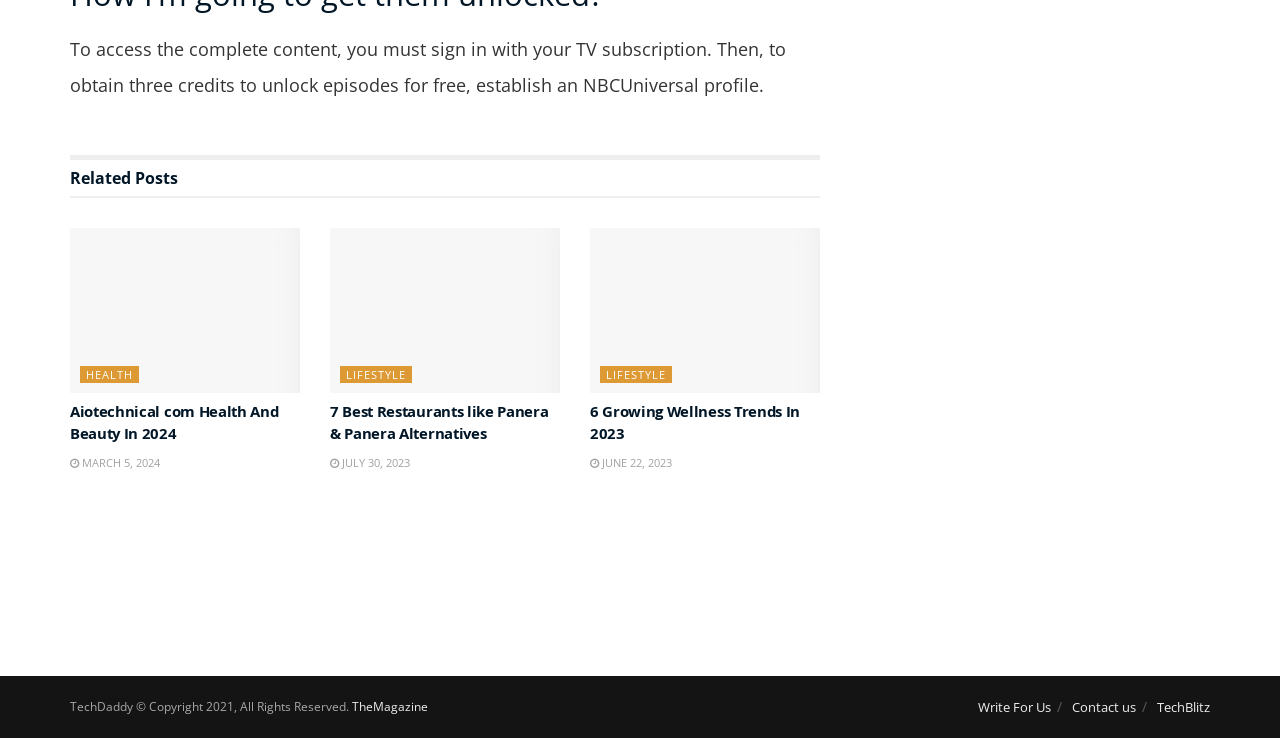Given the webpage screenshot, identify the bounding box of the UI element that matches this description: "June 22, 2023".

[0.461, 0.617, 0.525, 0.637]